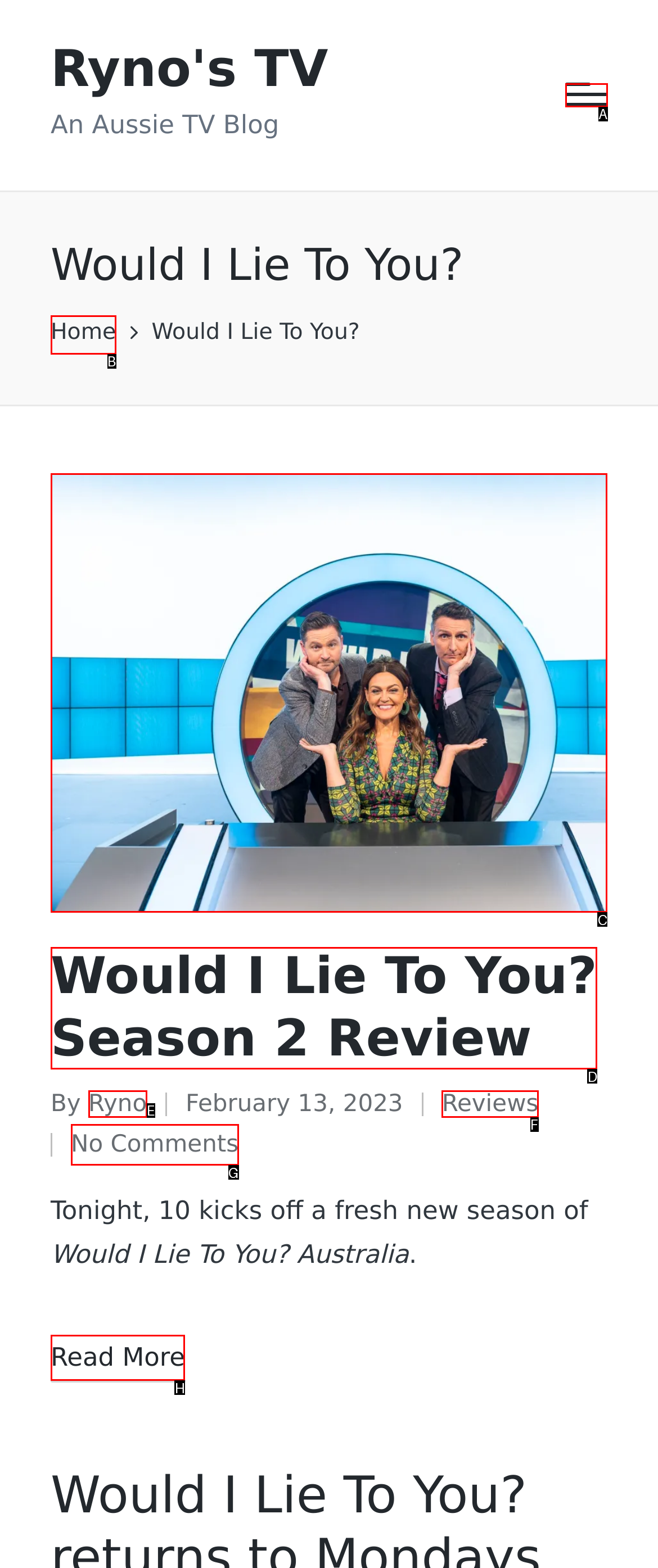Determine which option you need to click to execute the following task: Read the 'Would I Lie To You? Season 2 Review' article. Provide your answer as a single letter.

C